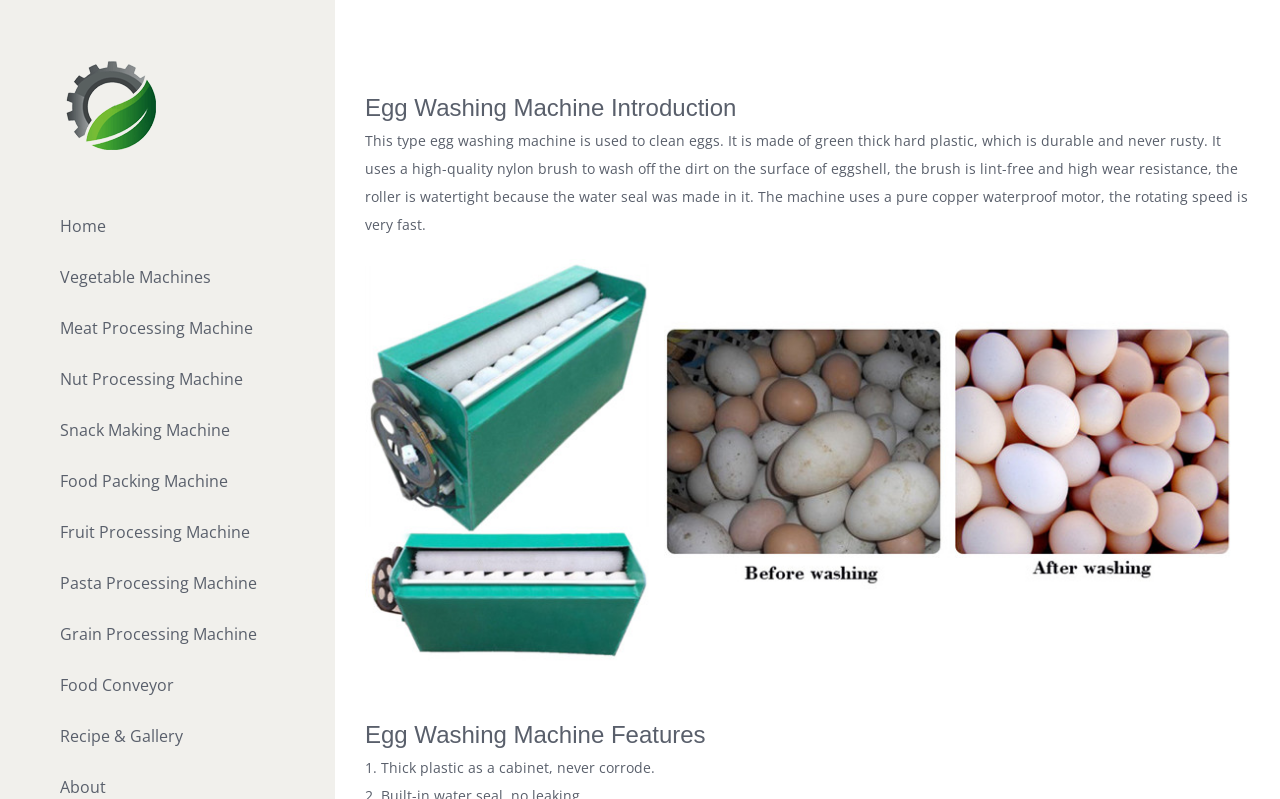Offer a comprehensive description of the webpage’s content and structure.

The webpage is about a mini egg washing machine, which is an ideal cleaning machine for washing hen eggs, duck eggs, goose eggs, and more. It is widely used in egg factories and egg farms.

At the top left corner, there is a logo of "China Trustable Food Processing Machine Supplier" with a link to the homepage. Below the logo, there is a navigation menu with links to various categories, including "Home", "Vegetable Machines", "Meat Processing Machine", and more.

The main content of the webpage is divided into two sections. The first section is an introduction to the egg washing machine, which is headed by "Egg Washing Machine Introduction". This section describes the machine's features, including its durable and rust-free material, high-quality nylon brush, and pure copper waterproof motor. There is also an image of the small type egg cleaning machine.

The second section is about the features of the egg washing machine, headed by "Egg Washing Machine Features". This section lists the machine's features, including its thick plastic cabinet that never corrodes.